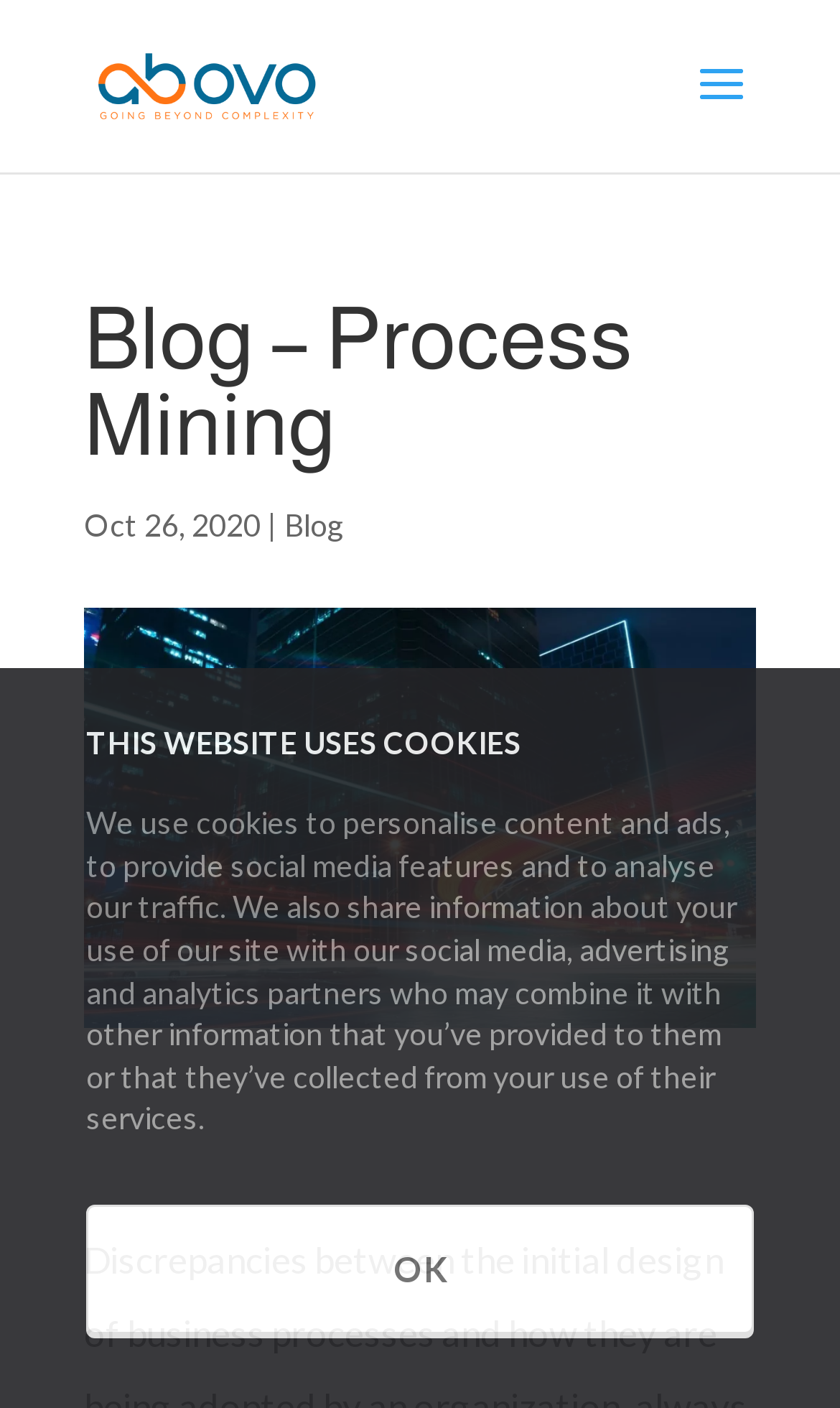Extract the main heading text from the webpage.

Blog – Process Mining